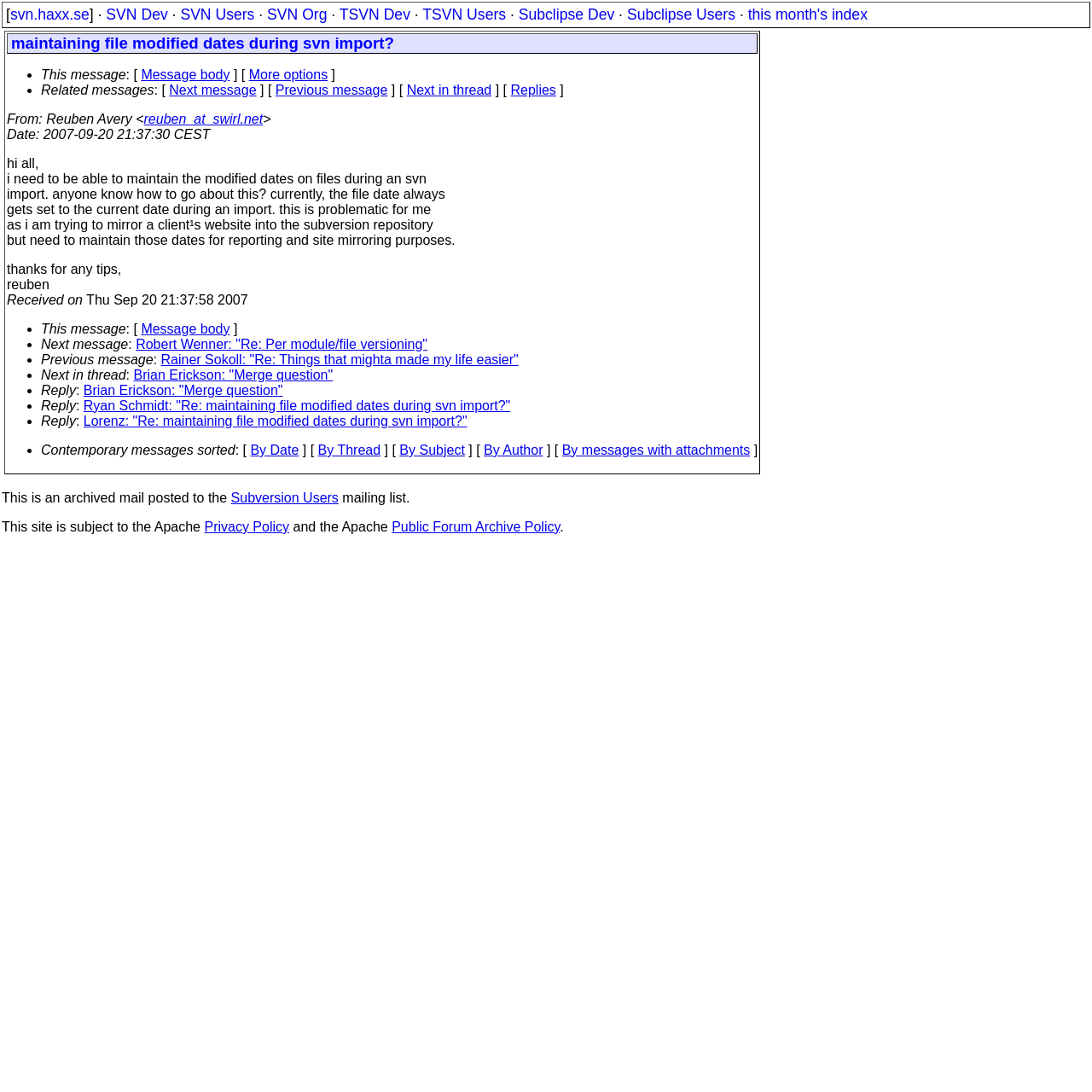Detail the webpage's structure and highlights in your description.

This webpage appears to be a archived mail posting on the Subversion Users mailing list. At the top, there are several links to related websites, including svn.haxx.se, SVN Dev, SVN Users, SVN Org, TSVN Dev, TSVN Users, Subclipse Dev, and Subclipse Users, as well as a link to "this month's index". 

Below these links, there is a table with two columns. The left column contains the main content of the webpage, which is a mail posting titled "maintaining file modified dates during svn import?". The posting is from Reuben Avery, dated Thu Sep 20 21:37:58 2007, and discusses the issue of maintaining file modified dates during an svn import. The posting includes a description of the problem and a request for tips on how to solve it.

The right column of the table is empty. 

At the bottom of the webpage, there are several lines of text, including a statement that the webpage is an archived mail posting to the Subversion Users mailing list, and a notice about the Apache Privacy Policy and Public Forum Archive Policy.